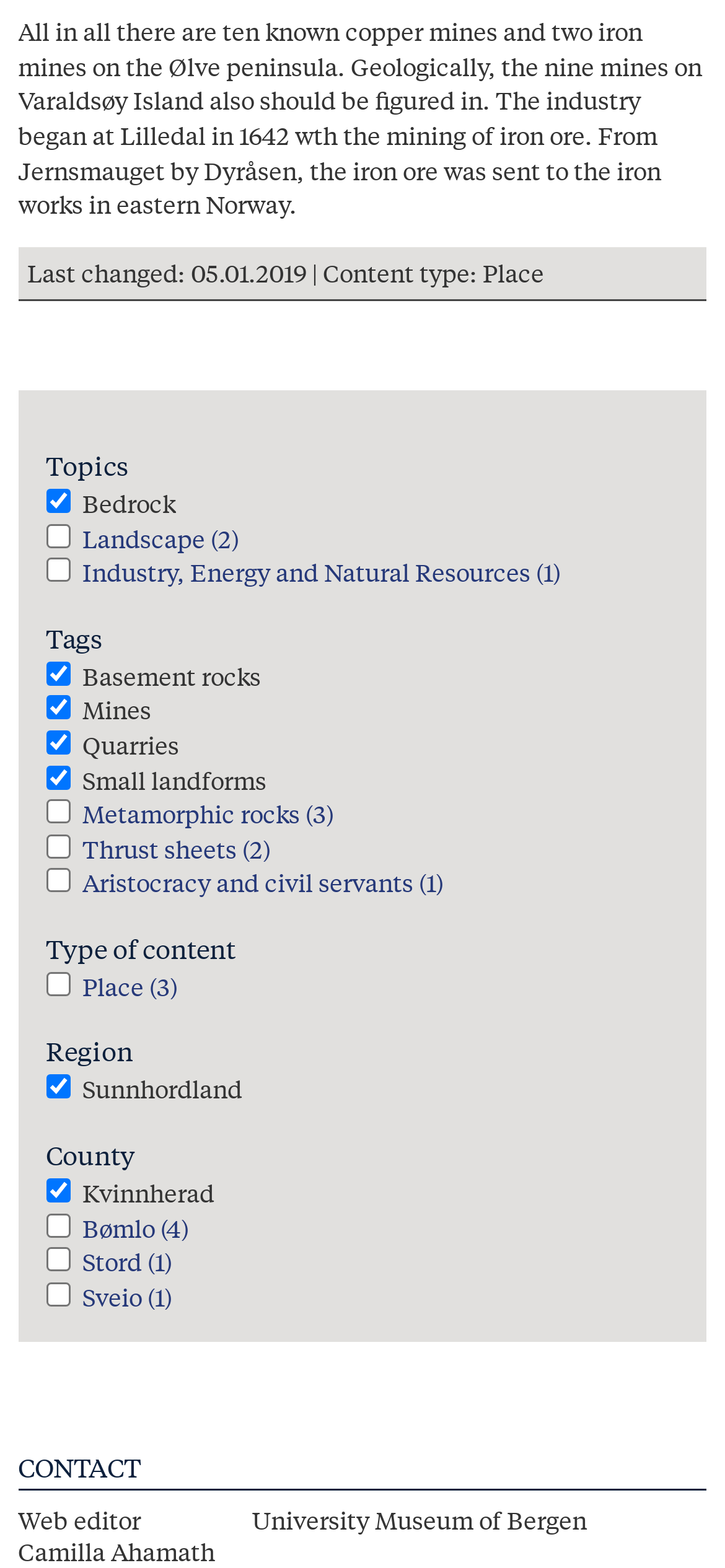Please find and report the bounding box coordinates of the element to click in order to perform the following action: "Remove Bedrock filter". The coordinates should be expressed as four float numbers between 0 and 1, in the format [left, top, right, bottom].

[0.063, 0.312, 0.097, 0.327]